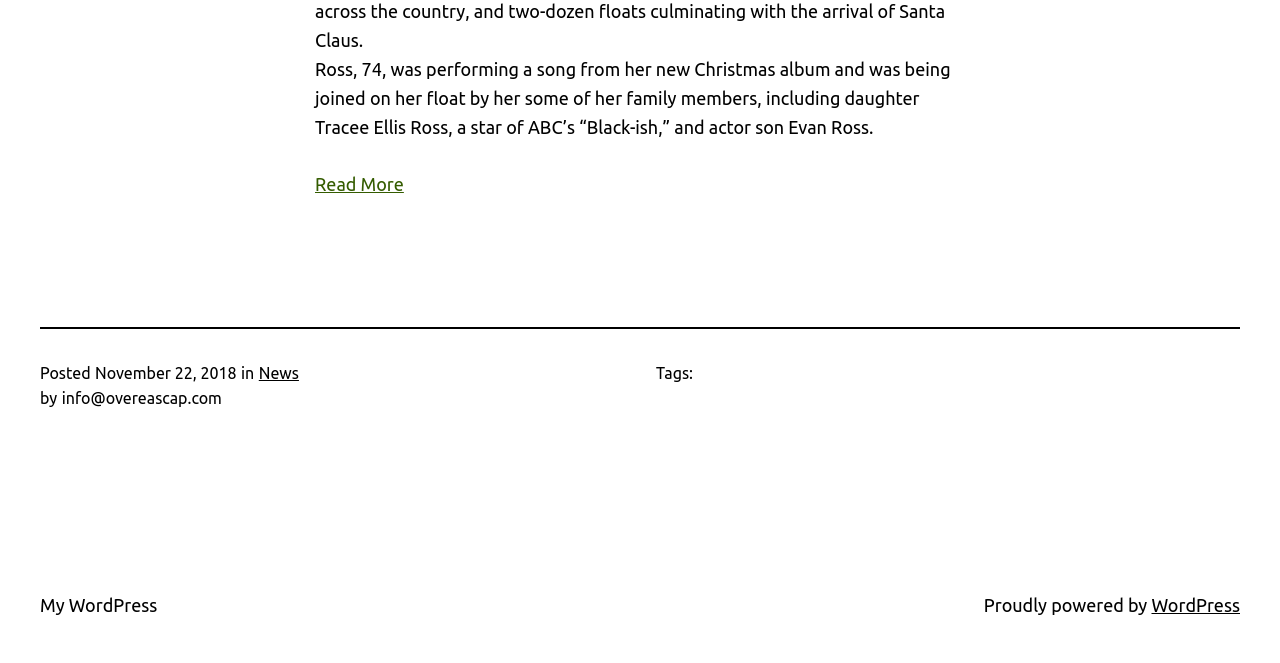Locate the bounding box coordinates for the element described below: "My WordPress". The coordinates must be four float values between 0 and 1, formatted as [left, top, right, bottom].

[0.031, 0.897, 0.123, 0.927]